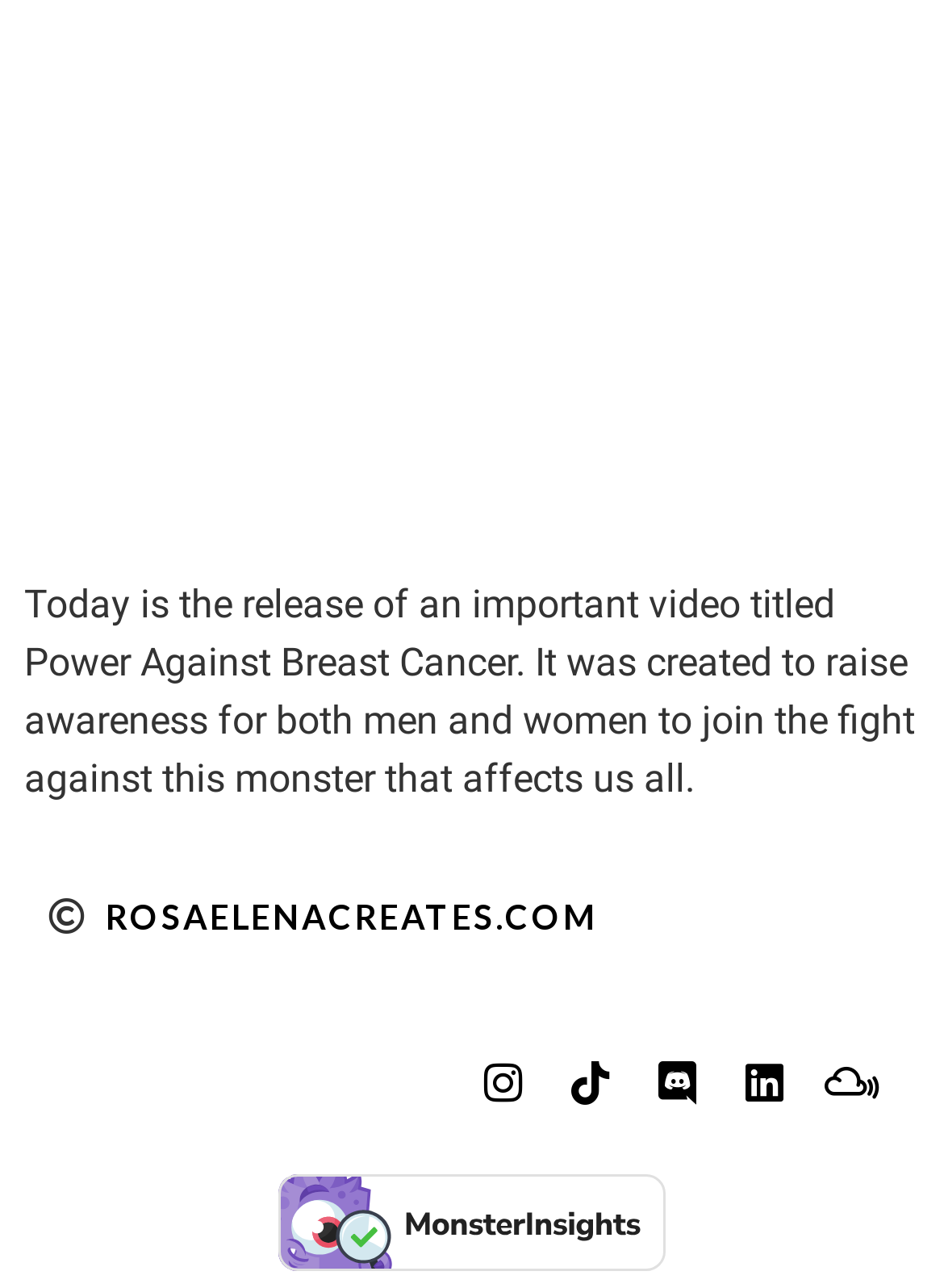Please provide the bounding box coordinates in the format (top-left x, top-left y, bottom-right x, bottom-right y). Remember, all values are floating point numbers between 0 and 1. What is the bounding box coordinate of the region described as: parent_node: Power Against Breast Cancer

[0.026, 0.406, 0.974, 0.442]